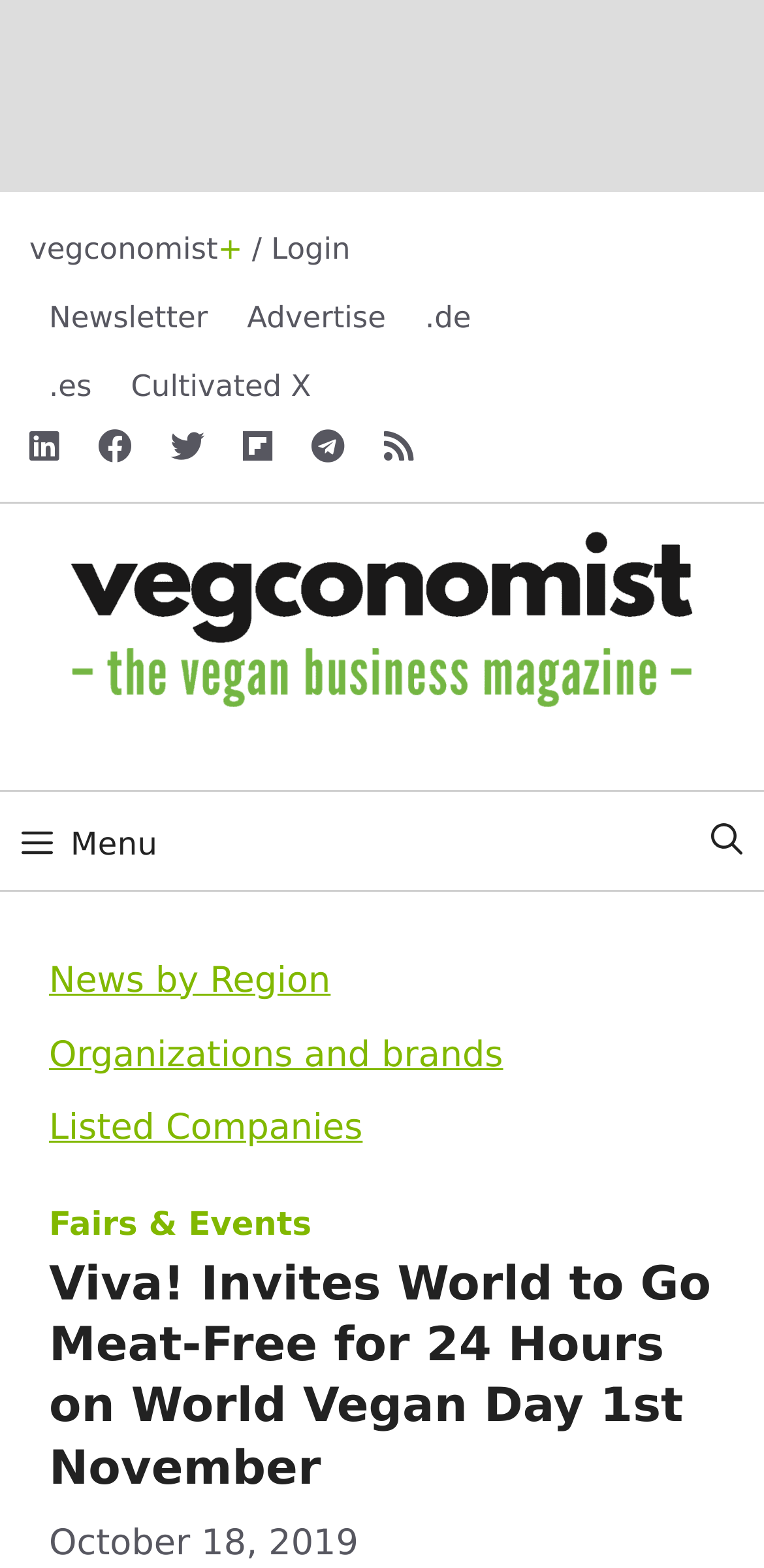Locate the bounding box coordinates of the element that should be clicked to fulfill the instruction: "view news by region".

[0.064, 0.612, 0.433, 0.638]